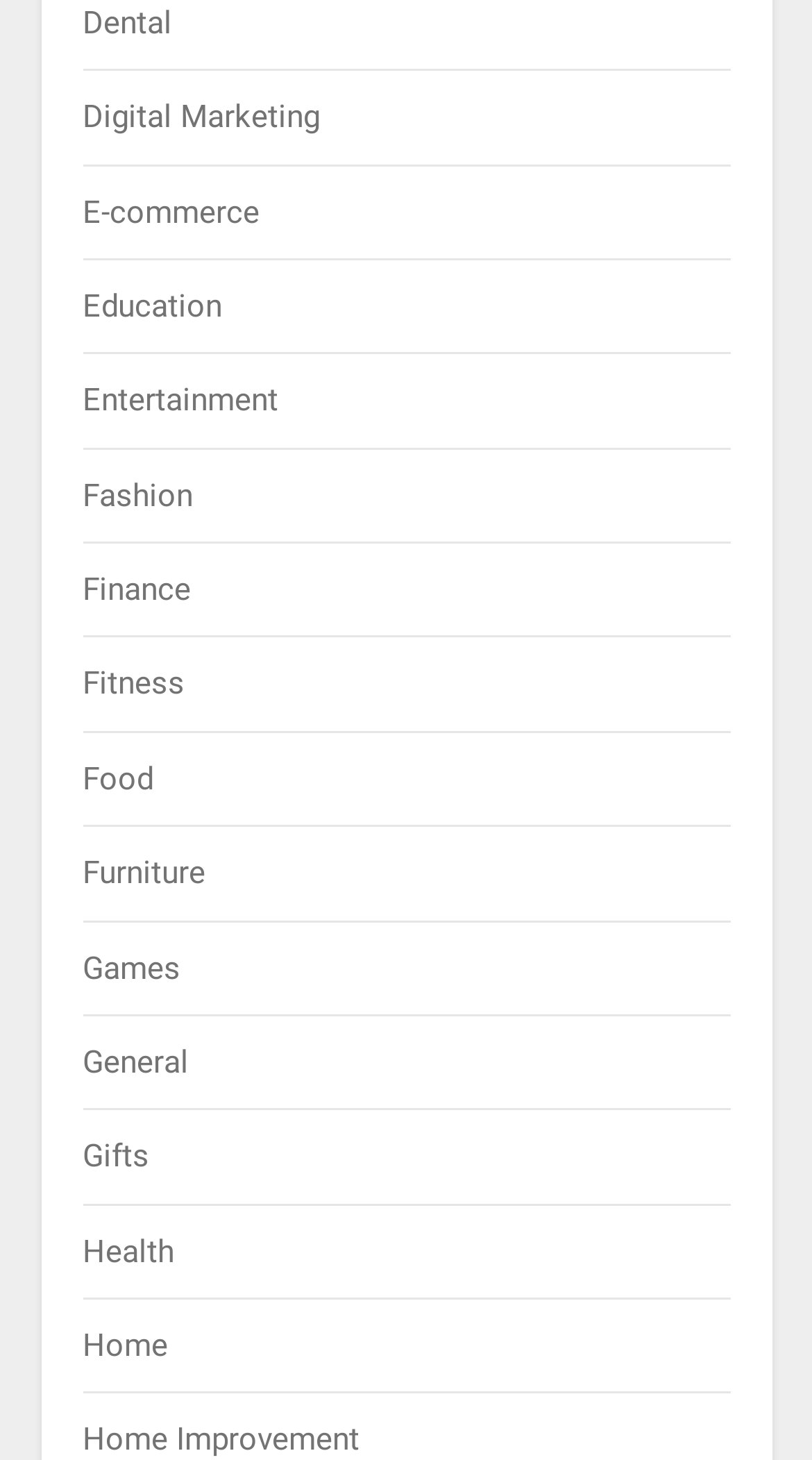Find the bounding box coordinates for the area that should be clicked to accomplish the instruction: "Explore E-commerce".

[0.101, 0.132, 0.319, 0.158]